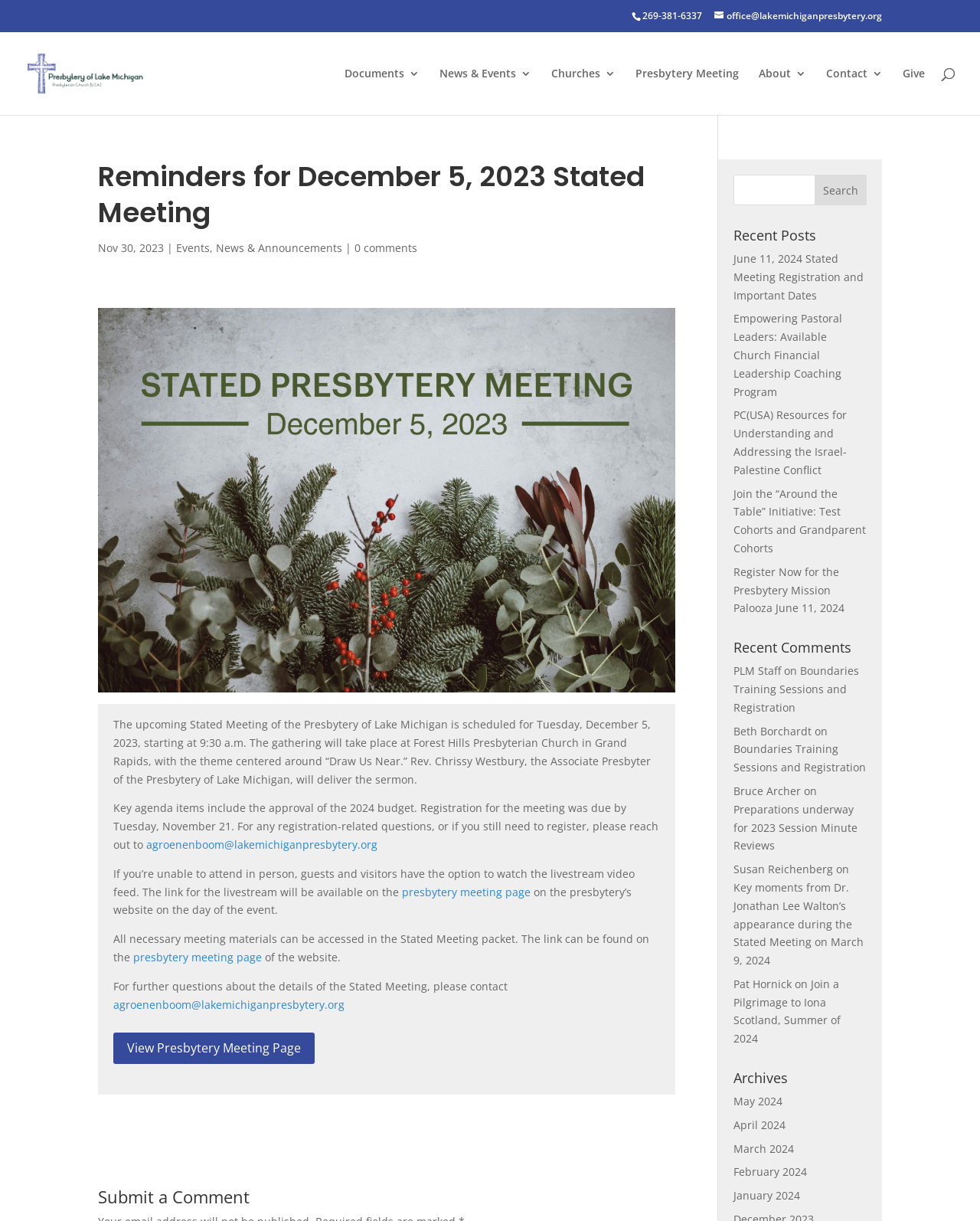Provide a thorough summary of the webpage.

The webpage is about the Presbytery of Lake Michigan, specifically the Reminders for December 5, 2023 Stated Meeting. At the top, there is a phone number "269-381-6337" and an email address "office@lakemichiganpresbytery.org" on the right side. Below that, there is a logo of the Presbytery of Lake Michigan, which is an image. 

On the top navigation bar, there are seven links: "Documents", "News & Events", "Churches", "Presbytery Meeting", "About", "Contact", and "Give". 

On the left side, there is a search box with a search button. Below that, there is a heading "Reminders for December 5, 2023 Stated Meeting" followed by a paragraph of text describing the upcoming Stated Meeting, including the date, time, location, and theme. 

There is an image below the text, which takes up most of the left side of the page. Below the image, there are several paragraphs of text providing more information about the Stated Meeting, including key agenda items, registration, and livestream options.

On the right side, there are several sections. The first section is "Recent Posts" with five links to recent news articles. Below that, there is a section "Recent Comments" with five comments from users, each with a link to the original article. Finally, there is a section "Archives" with five links to monthly archives of news articles.